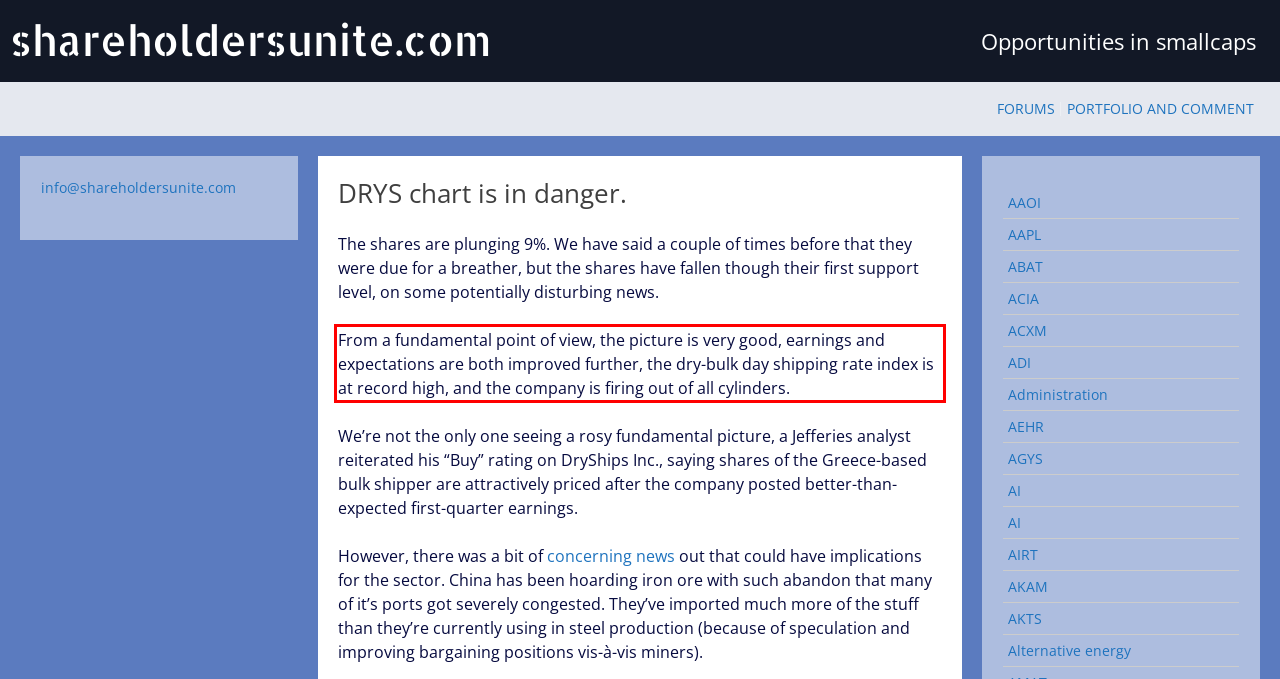Please recognize and transcribe the text located inside the red bounding box in the webpage image.

From a fundamental point of view, the picture is very good, earnings and expectations are both improved further, the dry-bulk day shipping rate index is at record high, and the company is firing out of all cylinders.